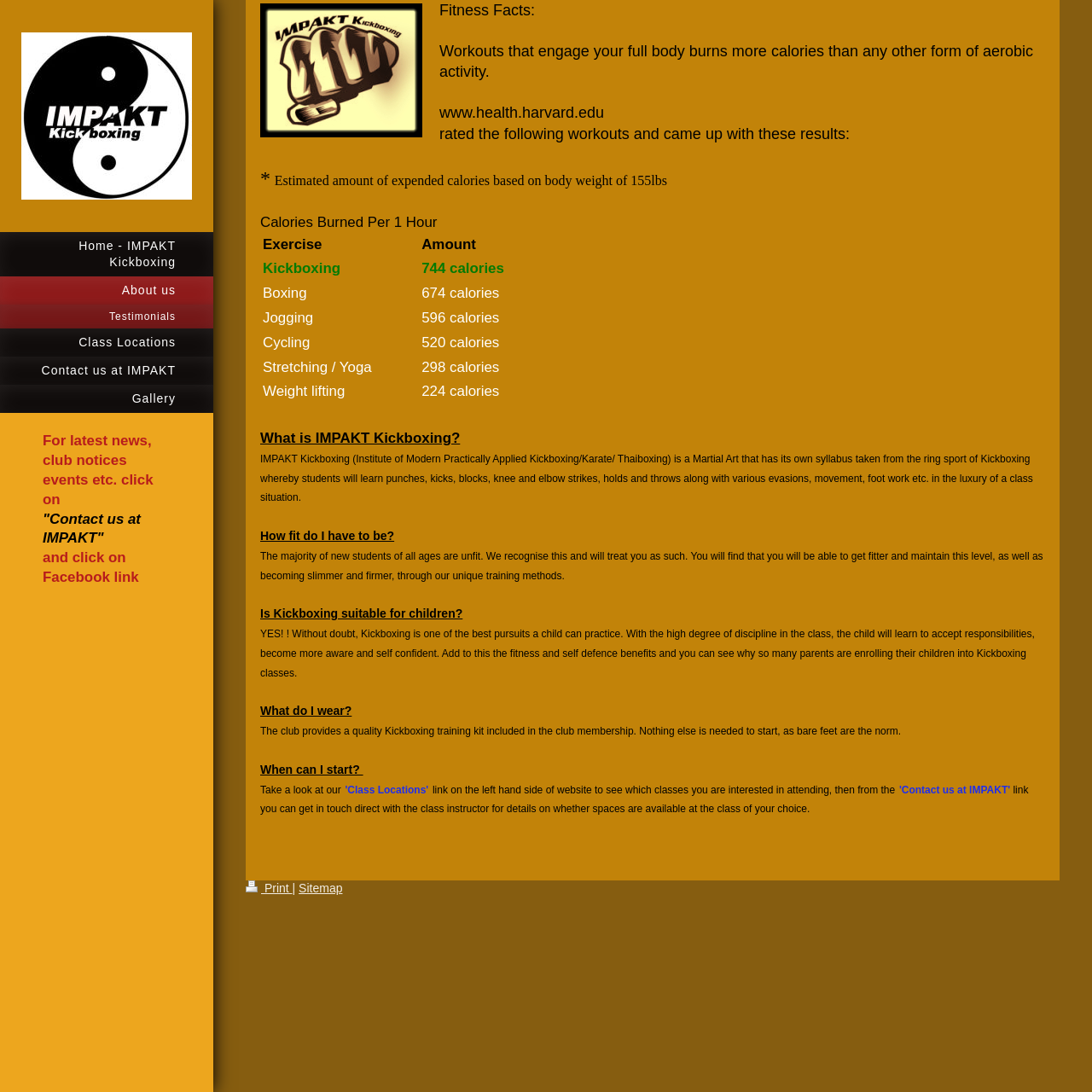Please determine the bounding box coordinates, formatted as (top-left x, top-left y, bottom-right x, bottom-right y), with all values as floating point numbers between 0 and 1. Identify the bounding box of the region described as: About us

[0.0, 0.253, 0.195, 0.279]